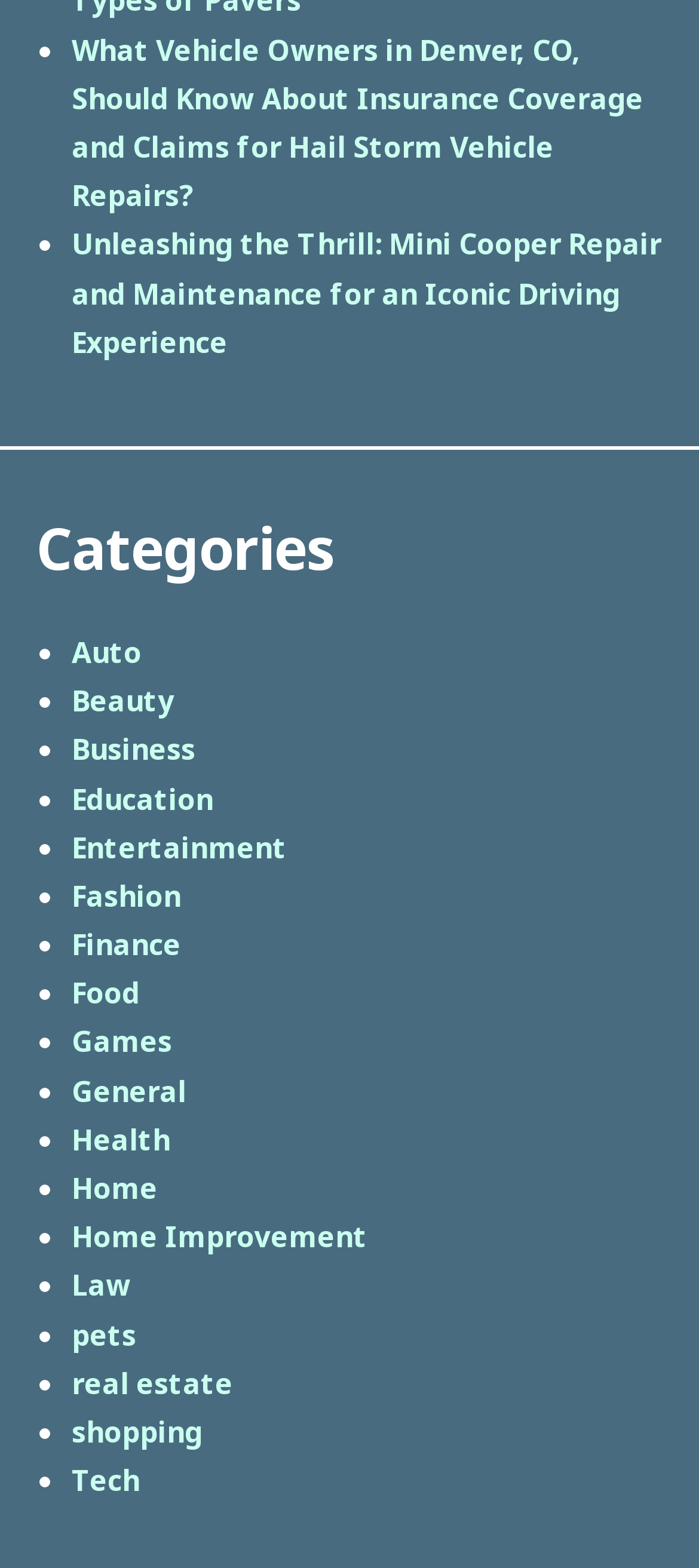What is the topic of the first article?
Examine the screenshot and reply with a single word or phrase.

Hail Storm Vehicle Repairs